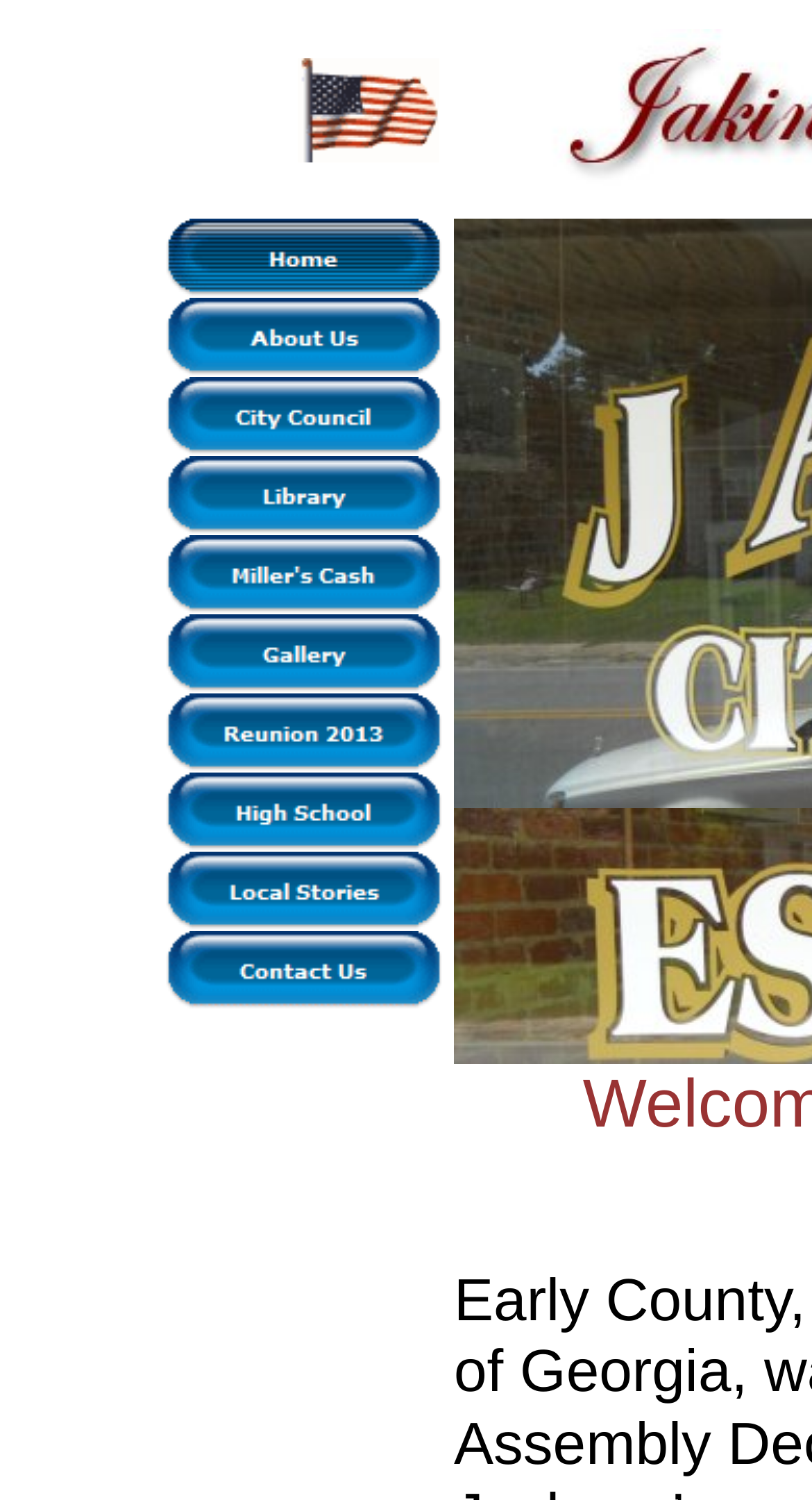Please identify the bounding box coordinates of the clickable area that will allow you to execute the instruction: "Go to the Library website".

[0.205, 0.339, 0.544, 0.362]